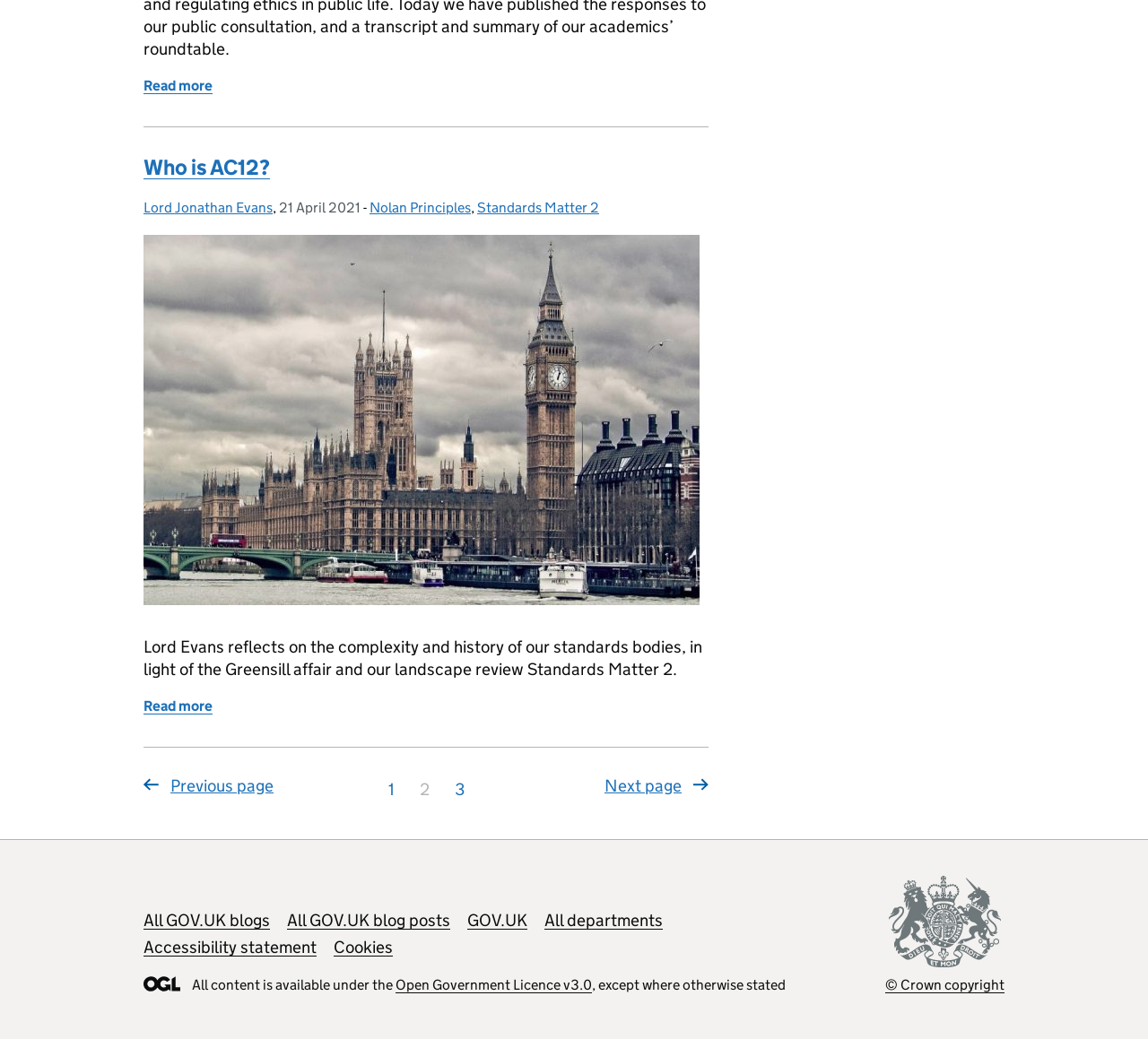Determine the bounding box coordinates of the section to be clicked to follow the instruction: "Read more about Who is AC12?". The coordinates should be given as four float numbers between 0 and 1, formatted as [left, top, right, bottom].

[0.125, 0.671, 0.185, 0.688]